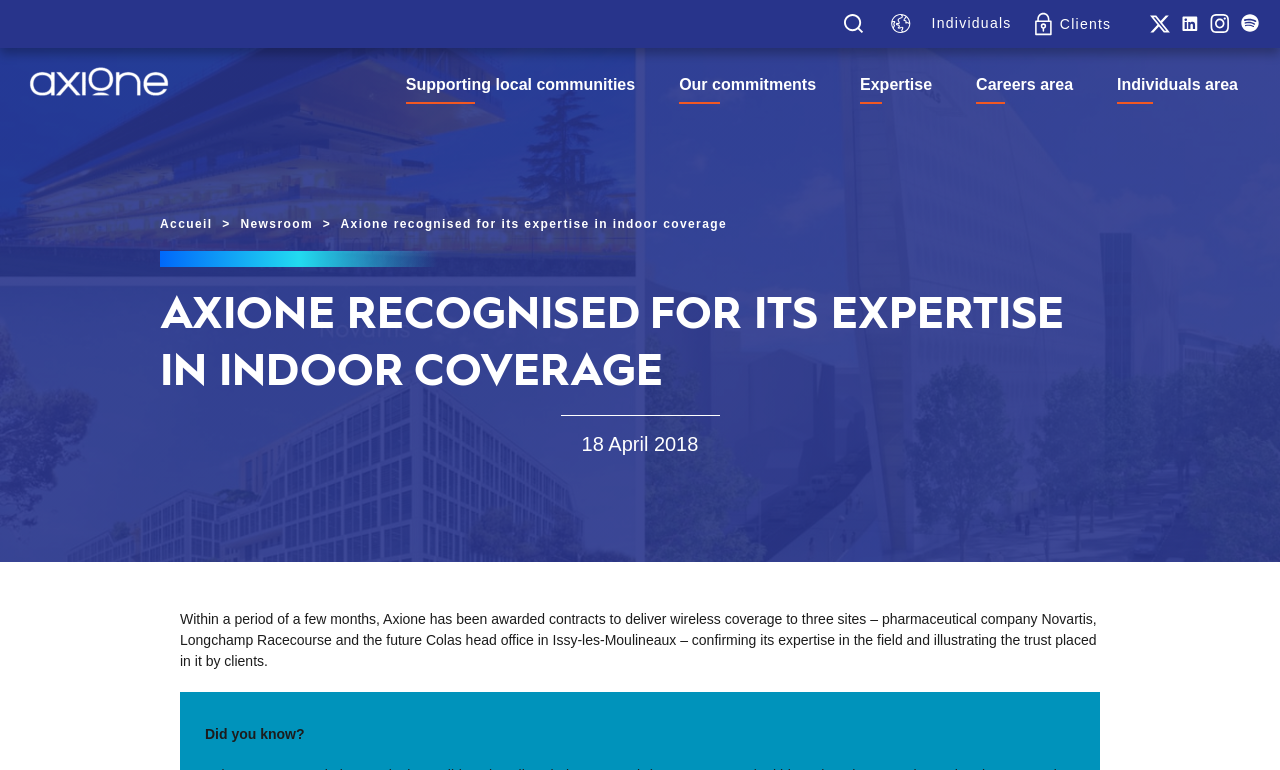Could you specify the bounding box coordinates for the clickable section to complete the following instruction: "read news"?

[0.188, 0.282, 0.245, 0.3]